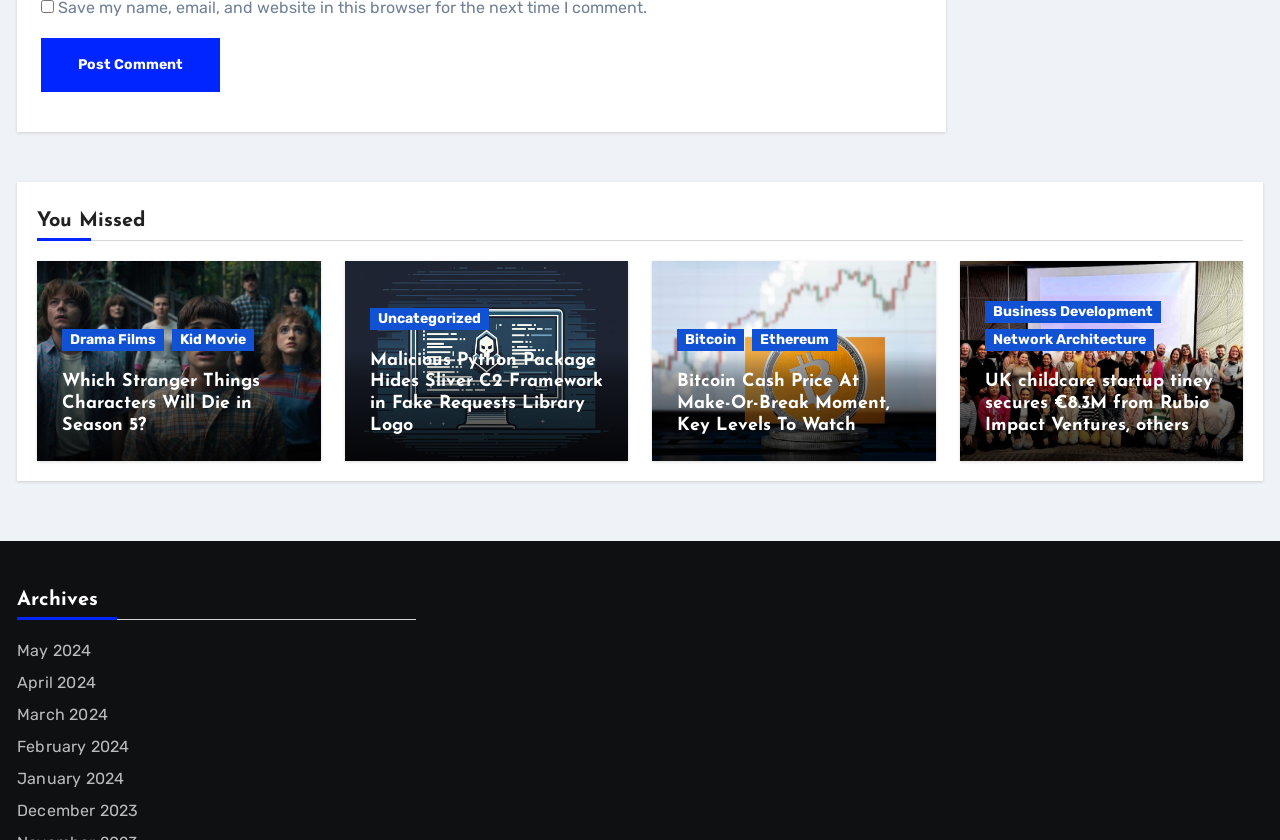Reply to the question with a single word or phrase:
How many archive links are available?

6